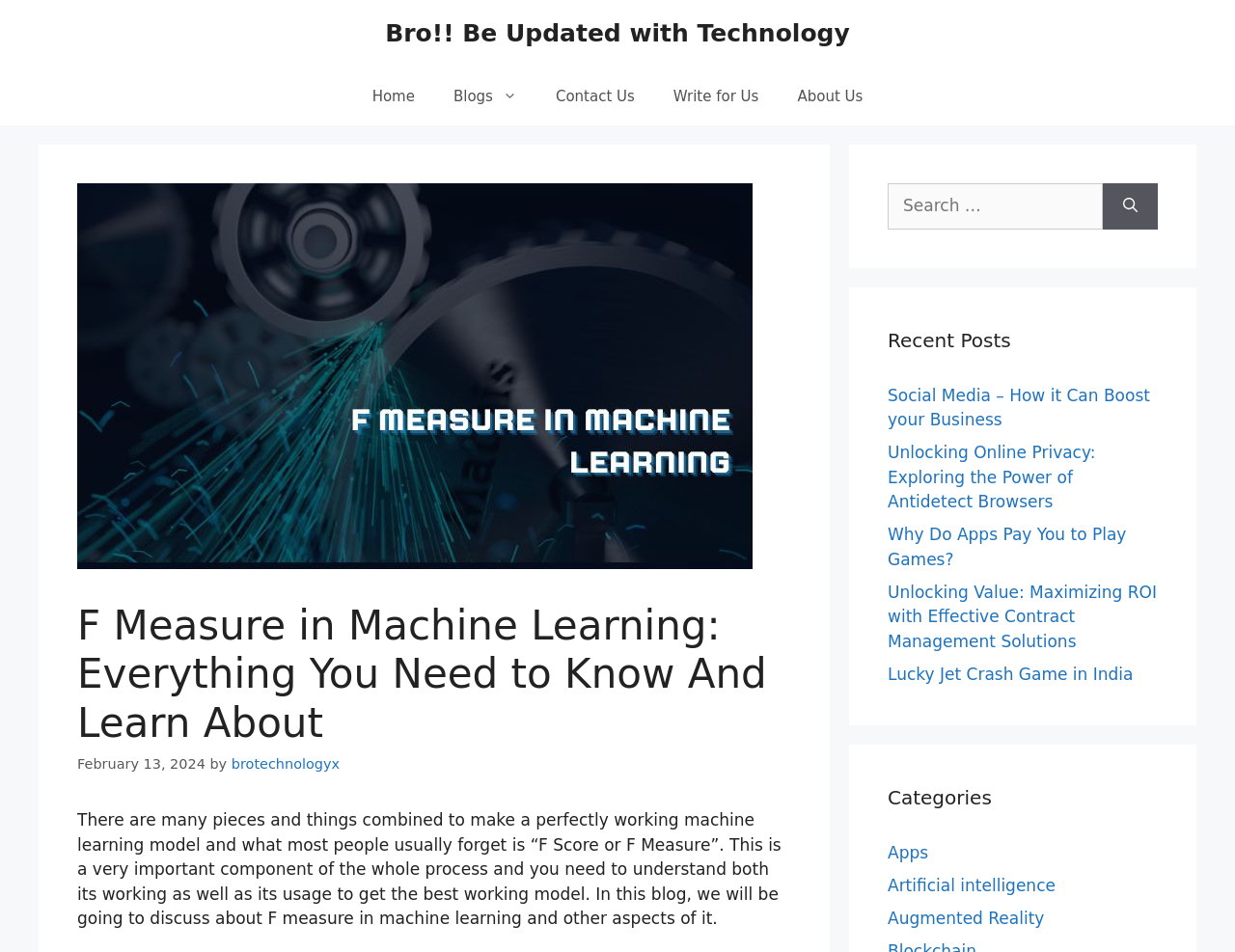Can you find the bounding box coordinates for the UI element given this description: "Augmented Reality"? Provide the coordinates as four float numbers between 0 and 1: [left, top, right, bottom].

[0.719, 0.954, 0.846, 0.975]